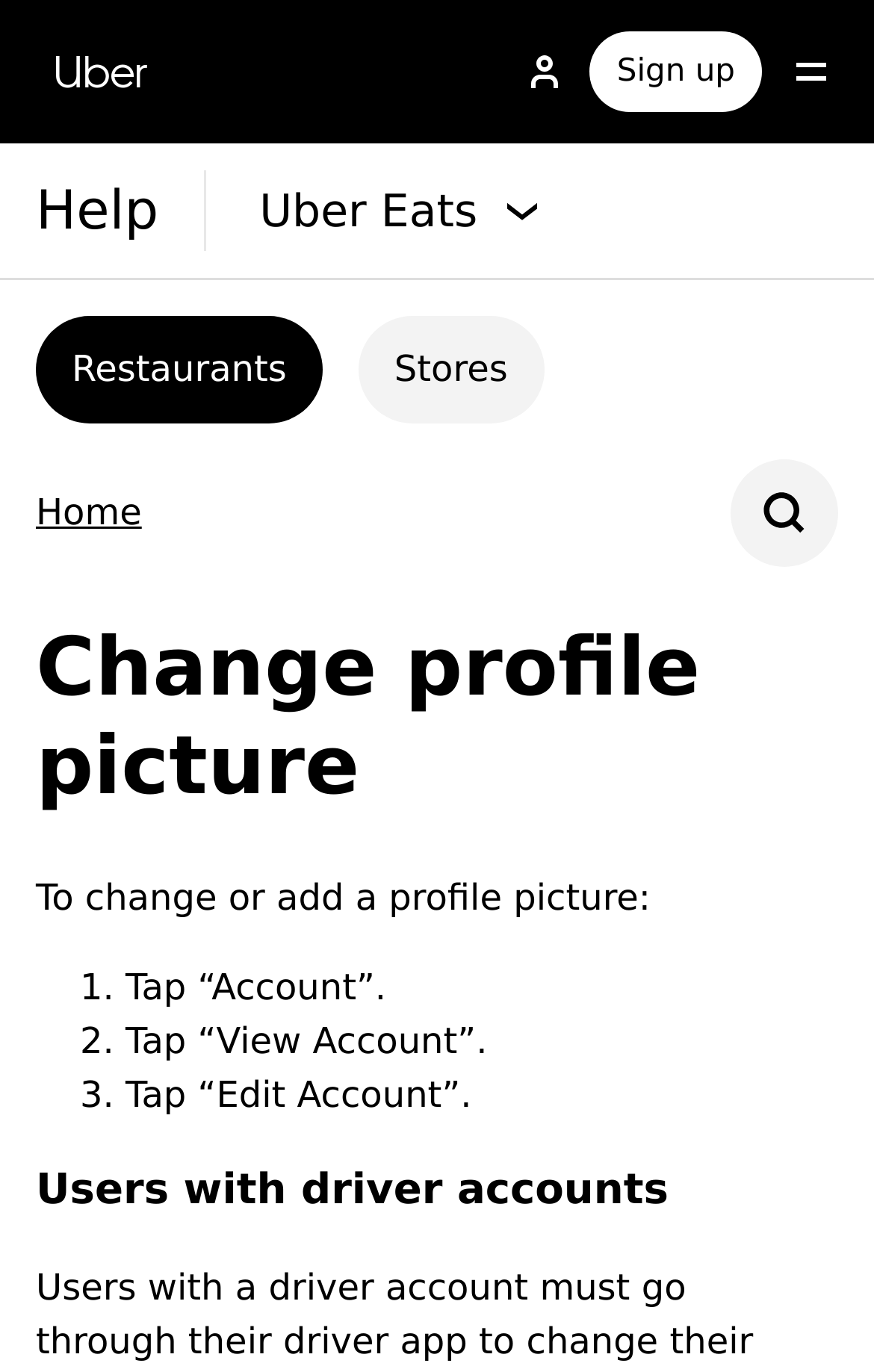Please give the bounding box coordinates of the area that should be clicked to fulfill the following instruction: "Sign up". The coordinates should be in the format of four float numbers from 0 to 1, i.e., [left, top, right, bottom].

[0.675, 0.023, 0.872, 0.082]